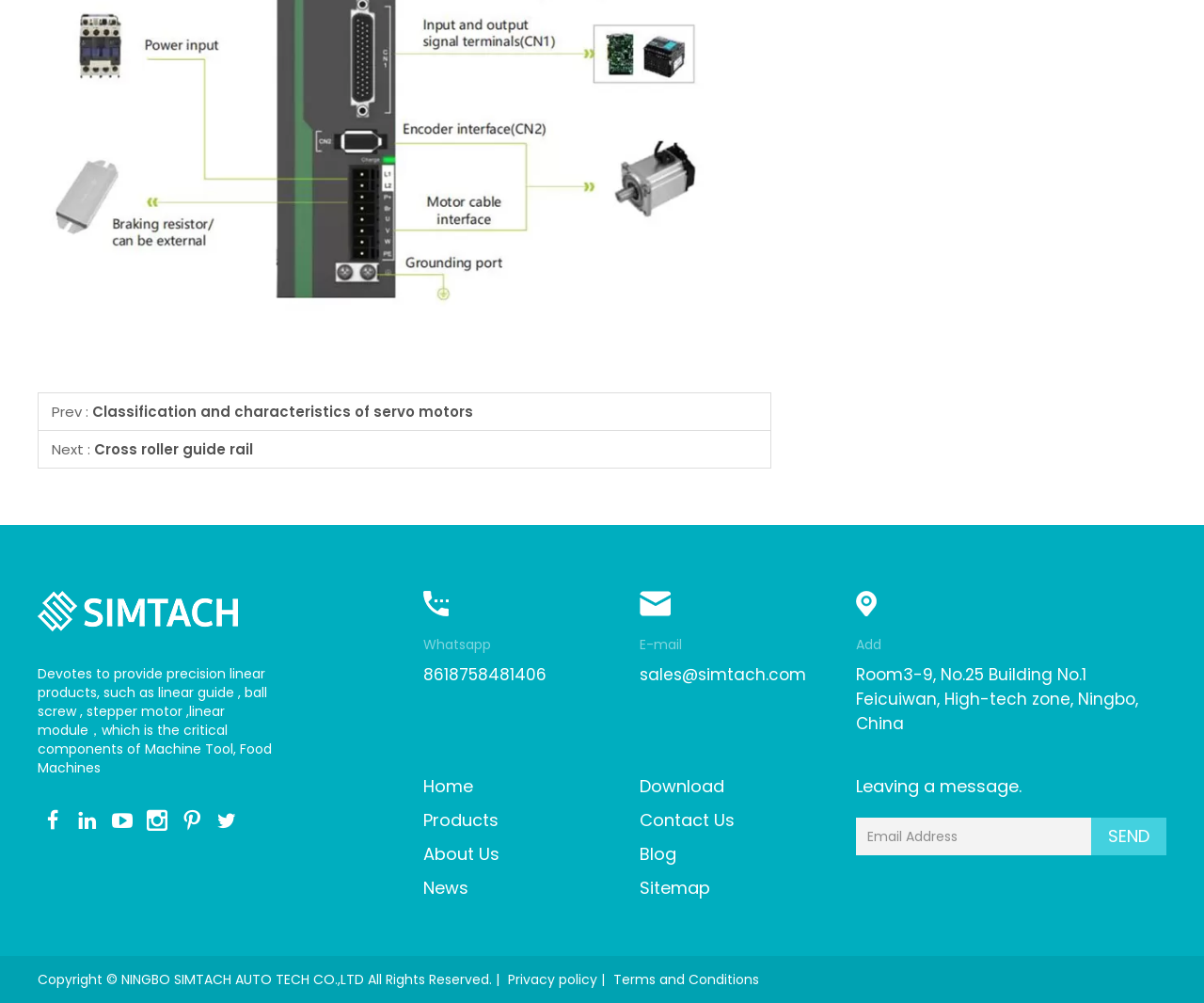Please identify the bounding box coordinates of the element on the webpage that should be clicked to follow this instruction: "Click the 'Classification and characteristics of servo motors' link". The bounding box coordinates should be given as four float numbers between 0 and 1, formatted as [left, top, right, bottom].

[0.077, 0.4, 0.393, 0.42]